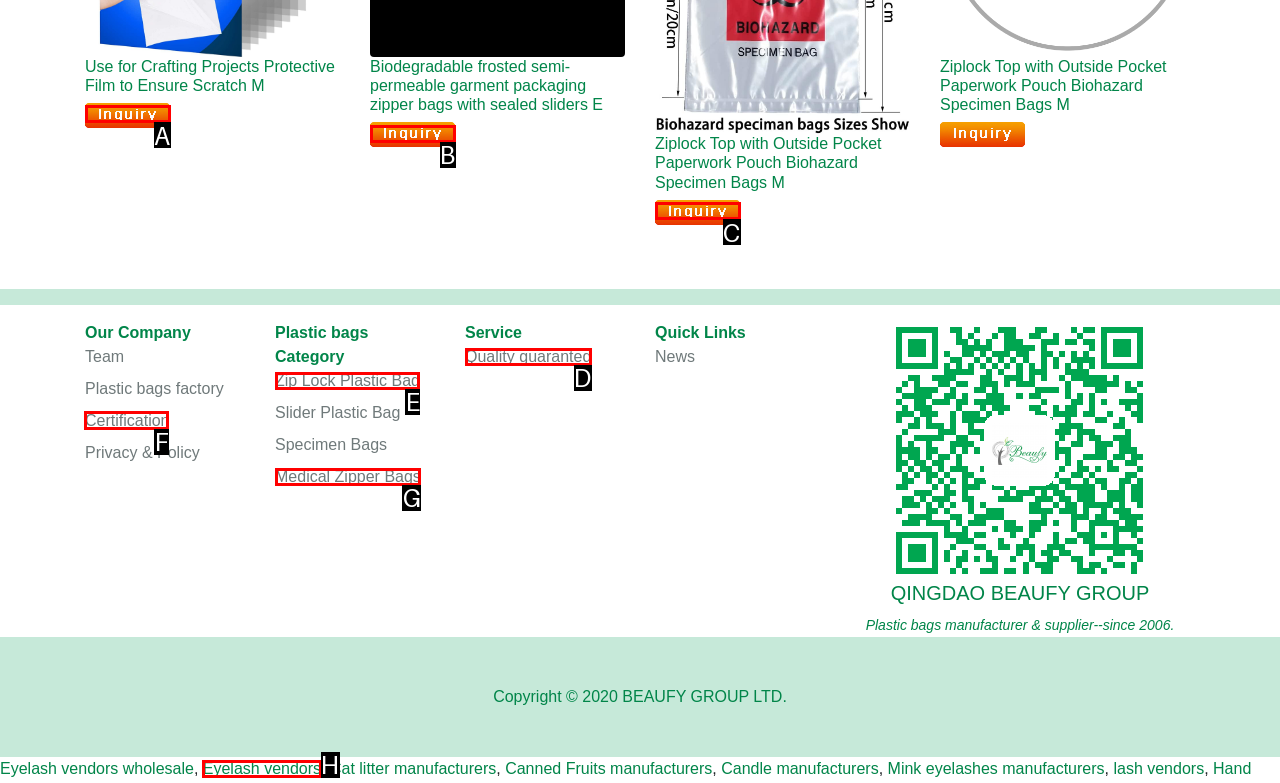Identify the correct HTML element to click for the task: Read about the company's certification. Provide the letter of your choice.

F